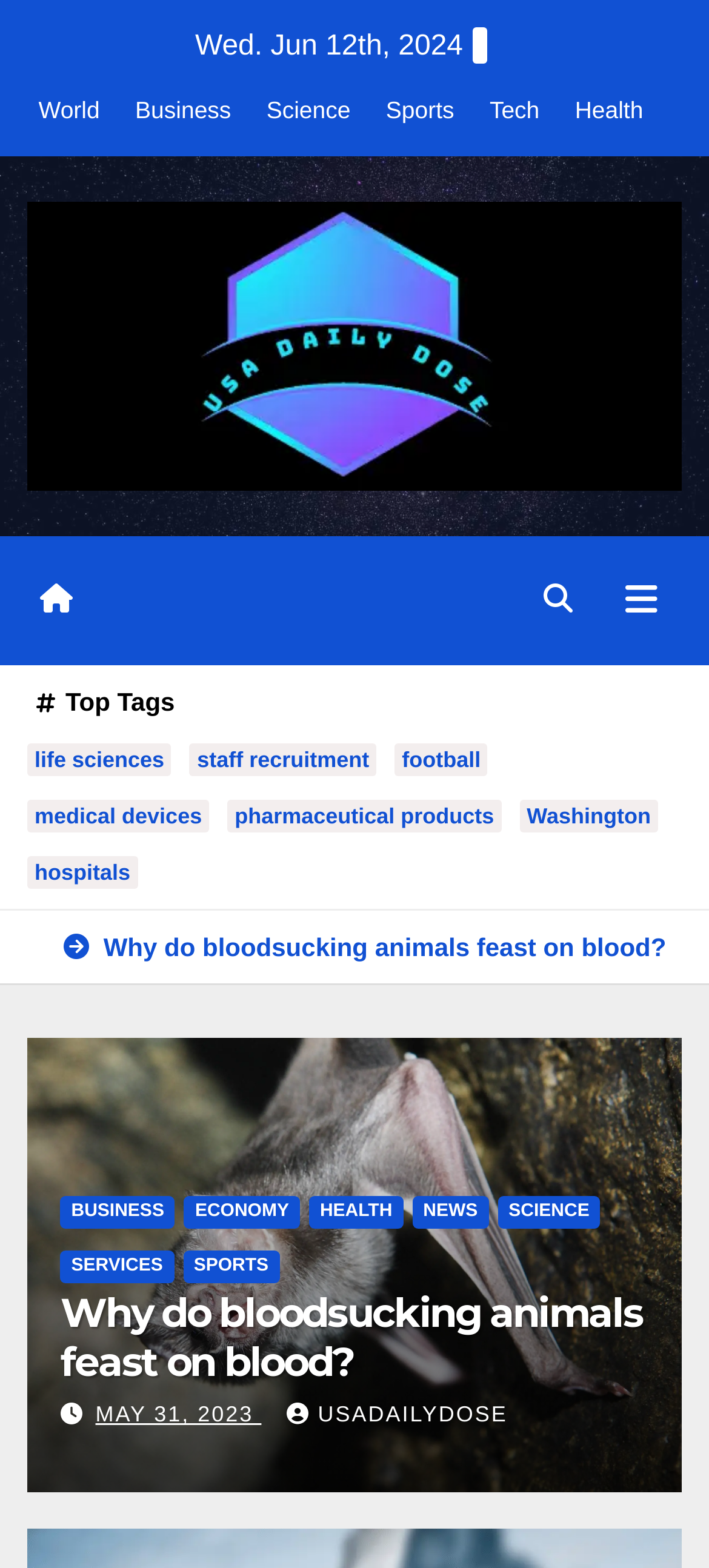Locate the bounding box coordinates of the area that needs to be clicked to fulfill the following instruction: "Click on the 'Science' link". The coordinates should be in the format of four float numbers between 0 and 1, namely [left, top, right, bottom].

[0.376, 0.061, 0.494, 0.079]